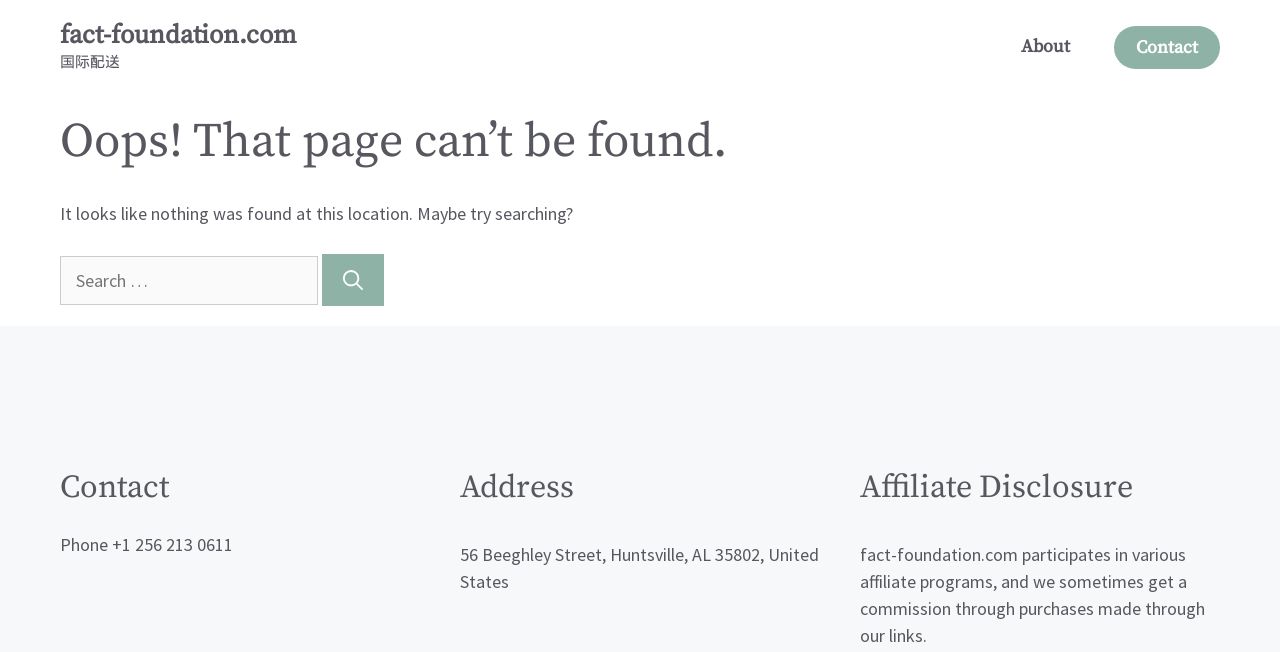Answer the question in a single word or phrase:
What is the affiliate disclosure of the website?

Participates in affiliate programs